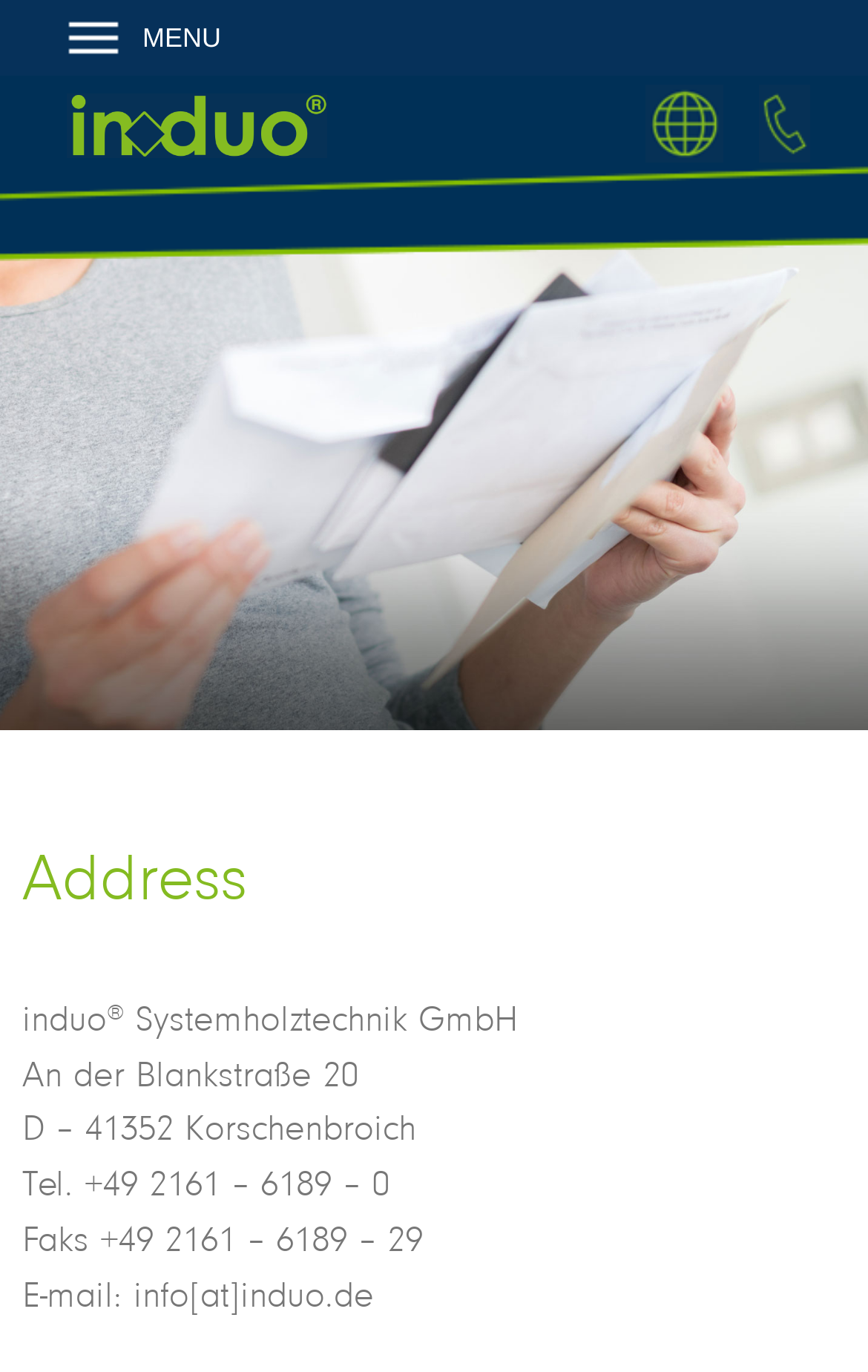Provide a short, one-word or phrase answer to the question below:
What is the email address?

info@induo.de